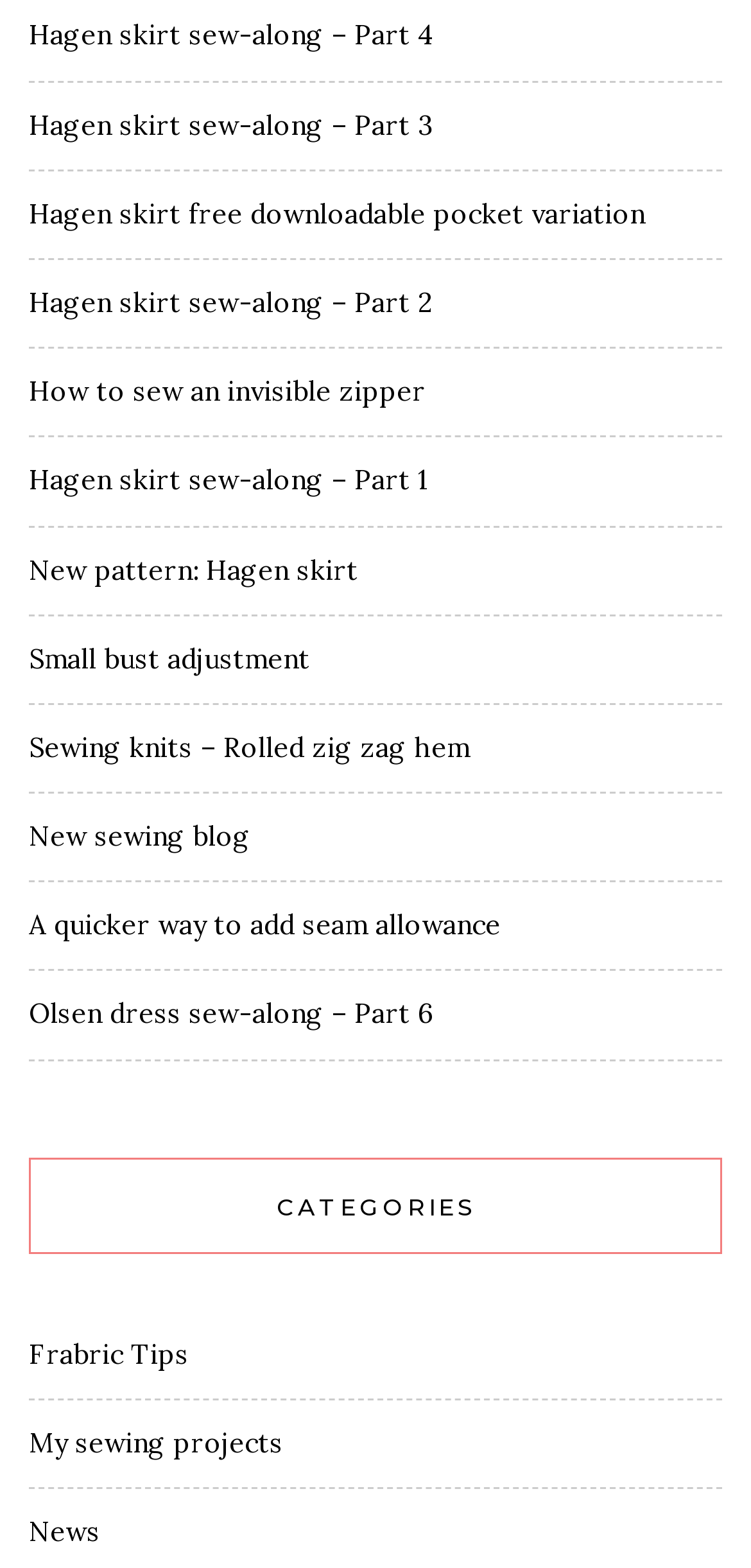Please mark the bounding box coordinates of the area that should be clicked to carry out the instruction: "View institutions".

None